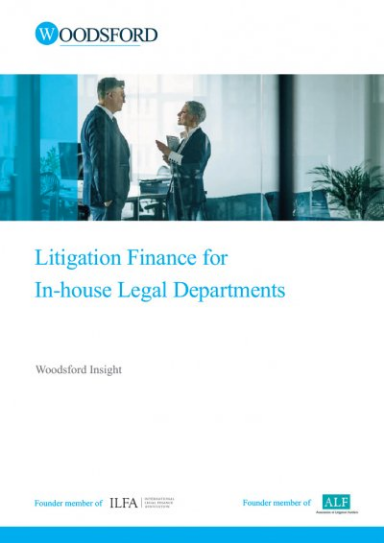Describe the image with as much detail as possible.

This image features the cover of a report titled "Litigation Finance for In-house Legal Departments," produced by Woodsford. The design presents a professional and contemporary aesthetic, with a clean layout. The title prominently appears at the center, underscored by the subtitle "Woodsford Insight," reflecting the organization’s focus on providing valuable insights into litigation funding. 

In the background, two individuals are engaged in conversation, which might suggest collaboration or dialogue about legal finance—a key theme of the report. The setting appears to be a modern office space, highlighted by large windows that offer a view of the outdoors, symbolizing transparency and openness in financial dealings. The image conveys the essential relationship between in-house legal departments and litigation funding as it addresses financial pressures and operational challenges faced by legal teams today.